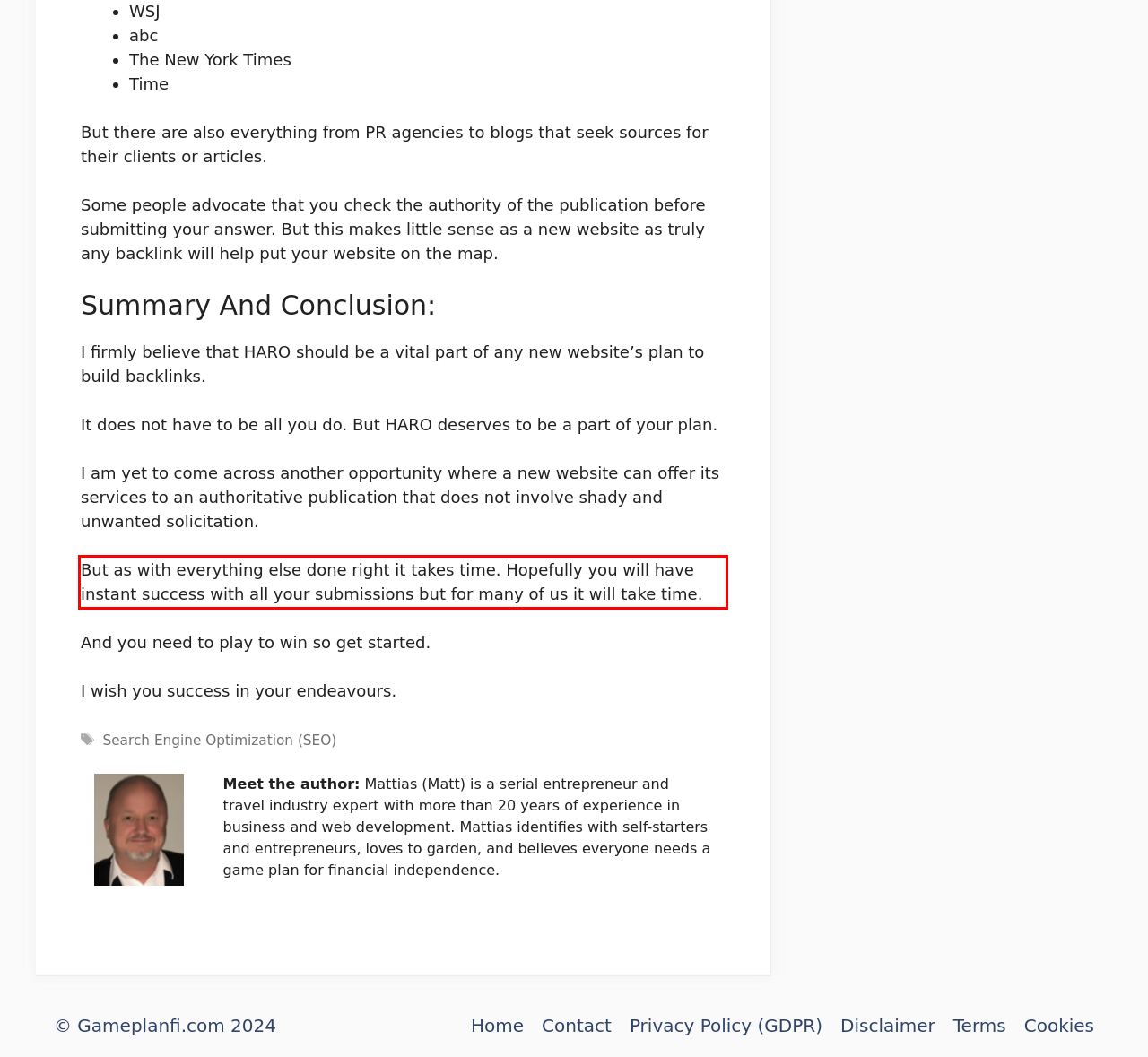Please look at the screenshot provided and find the red bounding box. Extract the text content contained within this bounding box.

But as with everything else done right it takes time. Hopefully you will have instant success with all your submissions but for many of us it will take time.